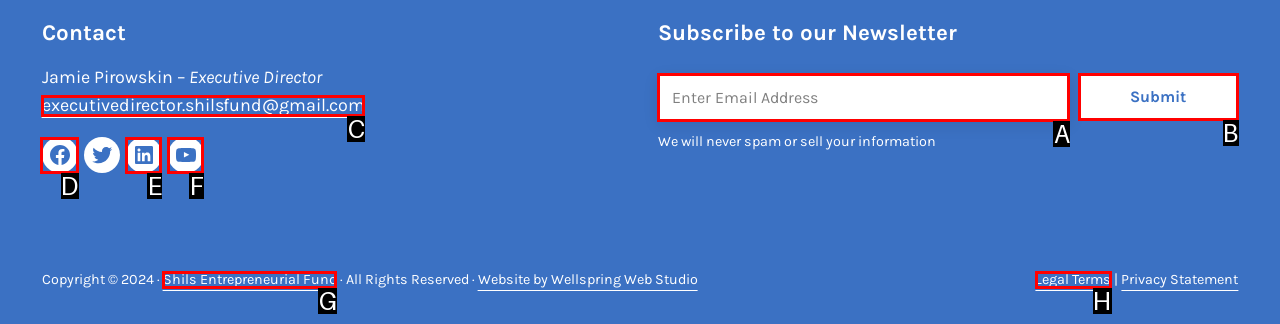Identify the letter of the UI element I need to click to carry out the following instruction: Visit the Facebook page

D